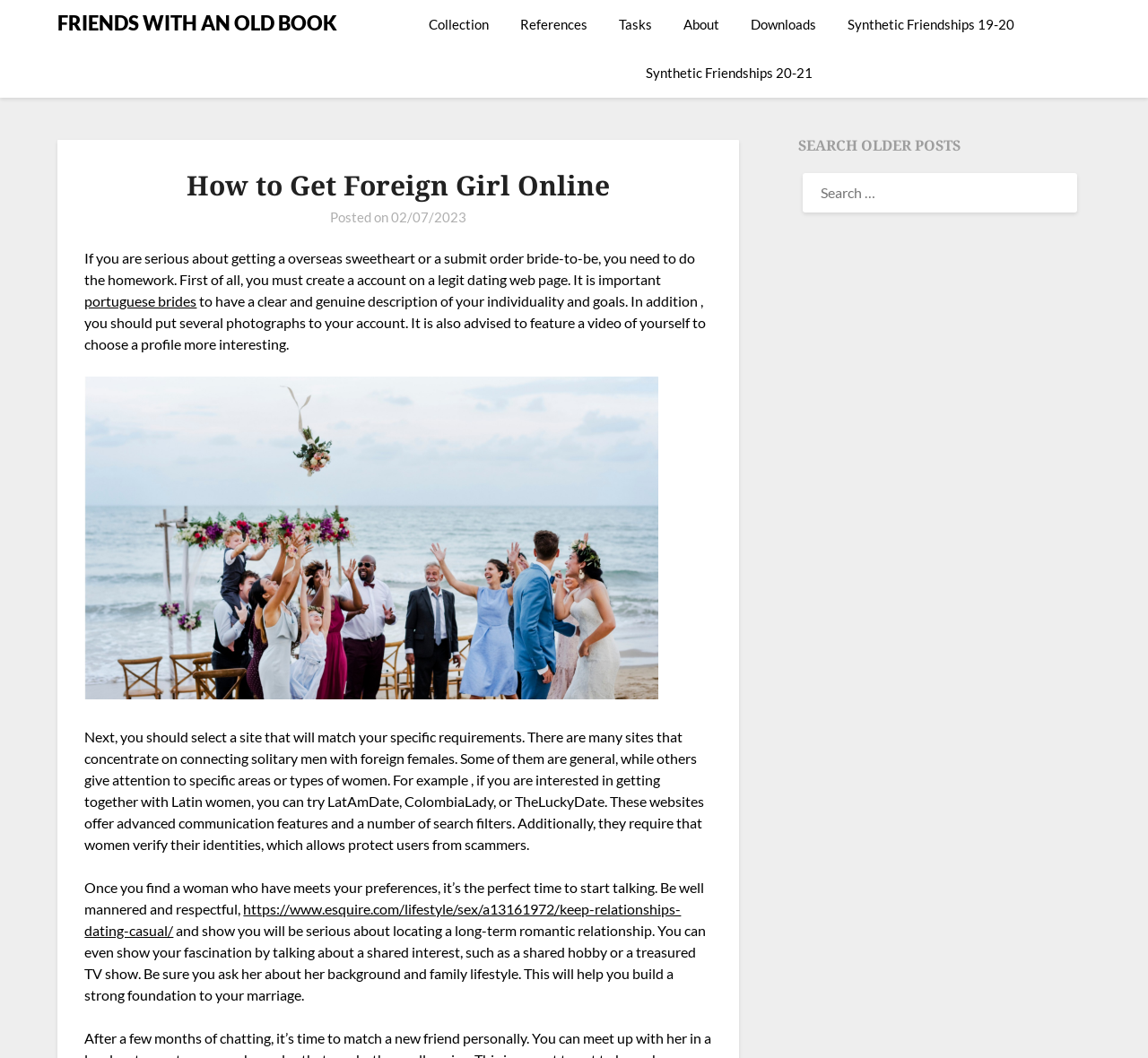Please specify the bounding box coordinates of the area that should be clicked to accomplish the following instruction: "Visit the 'Collection' page". The coordinates should consist of four float numbers between 0 and 1, i.e., [left, top, right, bottom].

[0.374, 0.0, 0.439, 0.046]